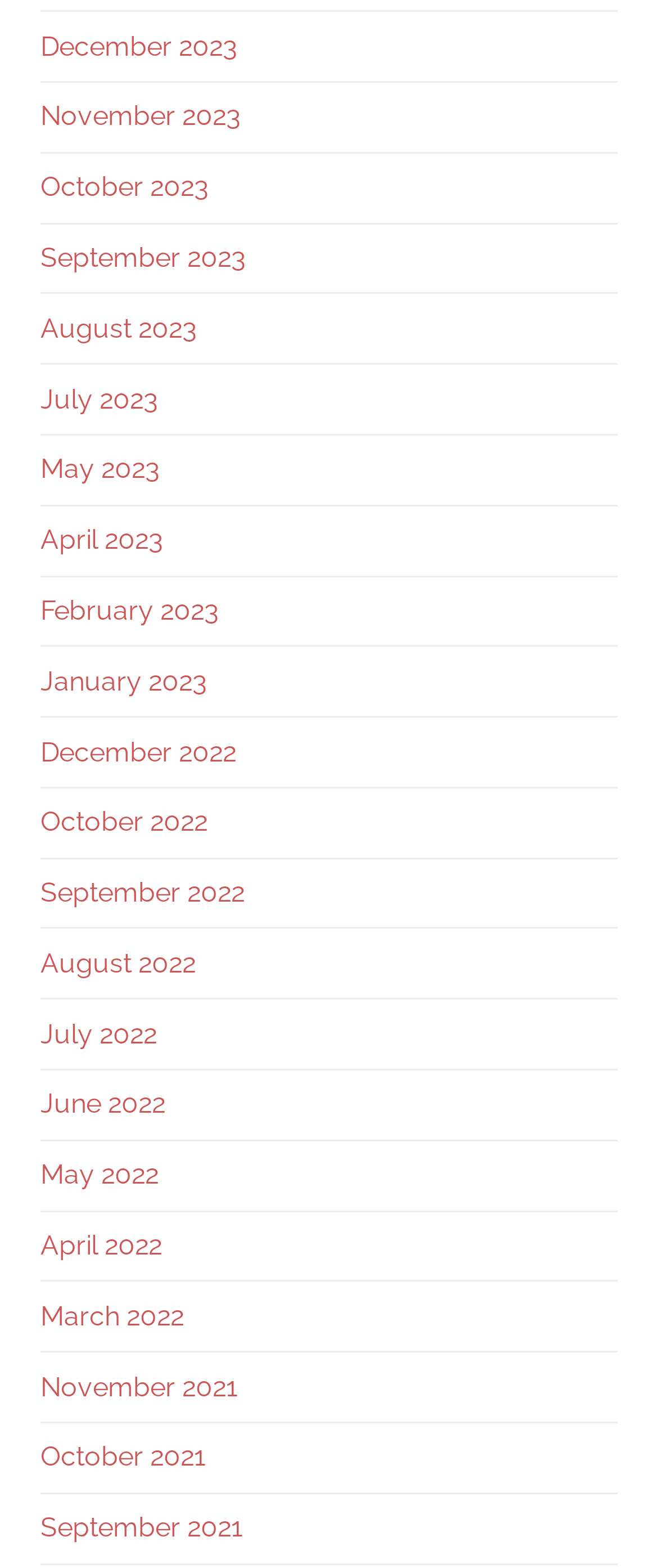Answer the question briefly using a single word or phrase: 
Are the months listed in chronological order?

Yes